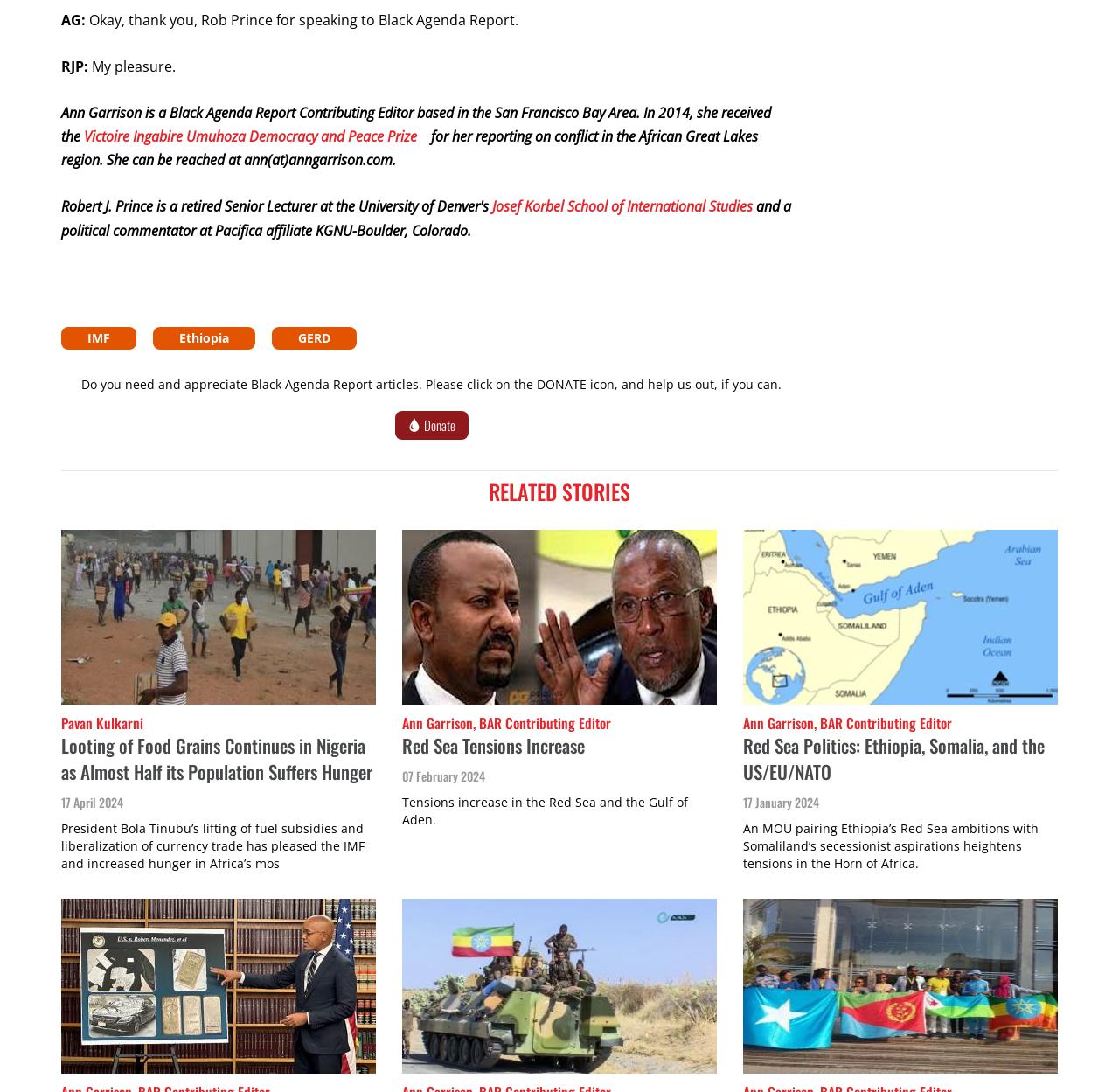Bounding box coordinates are to be given in the format (top-left x, top-left y, bottom-right x, bottom-right y). All values must be floating point numbers between 0 and 1. Provide the bounding box coordinate for the UI element described as: alt="Getting Ethiopia Dead Wrong"

[0.359, 0.823, 0.641, 0.983]